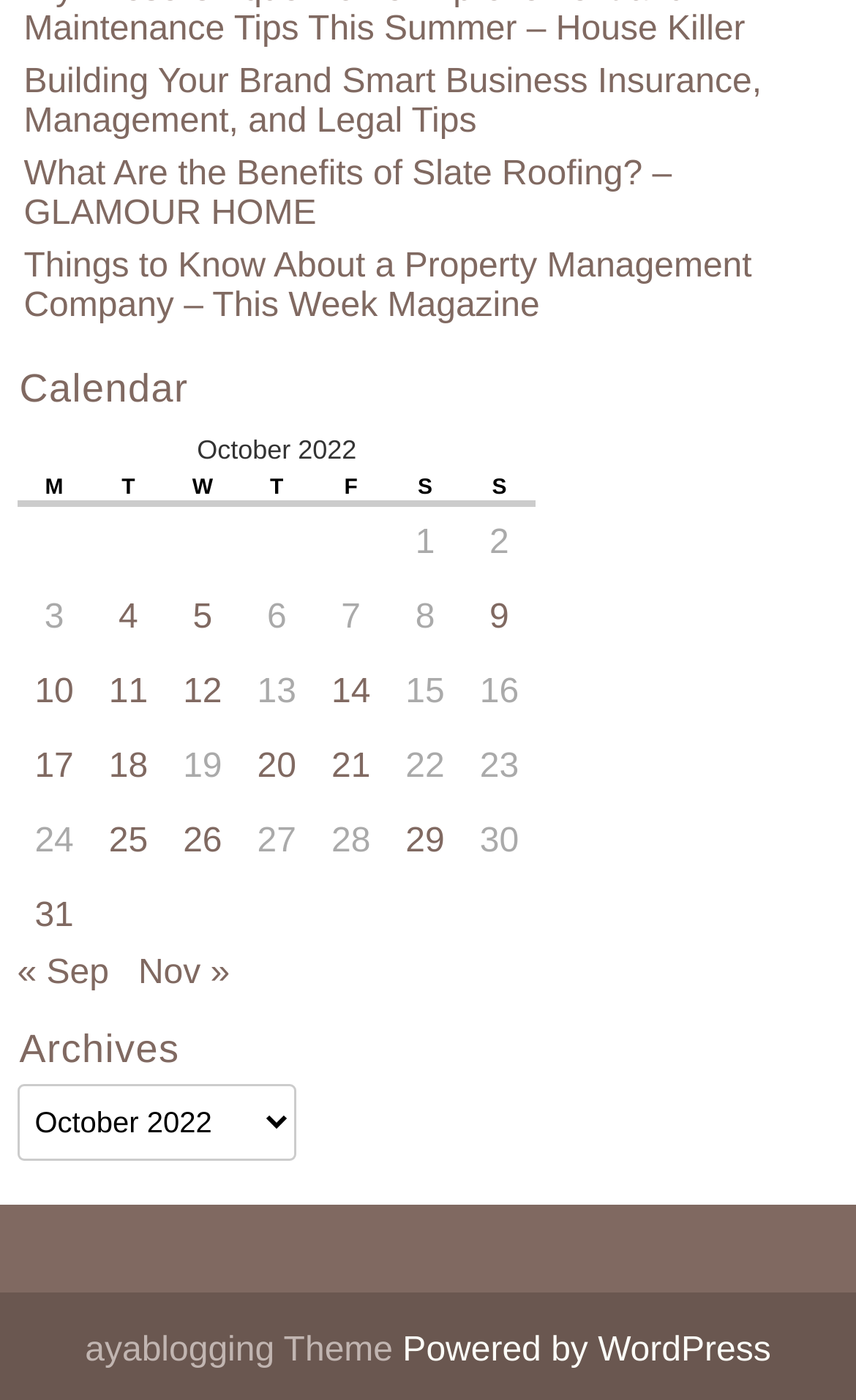By analyzing the image, answer the following question with a detailed response: How many days are shown in the calendar for October 2022?

The calendar table has rows for each day of the month, and there are 31 rows in total, indicating that all 31 days of October 2022 are shown.